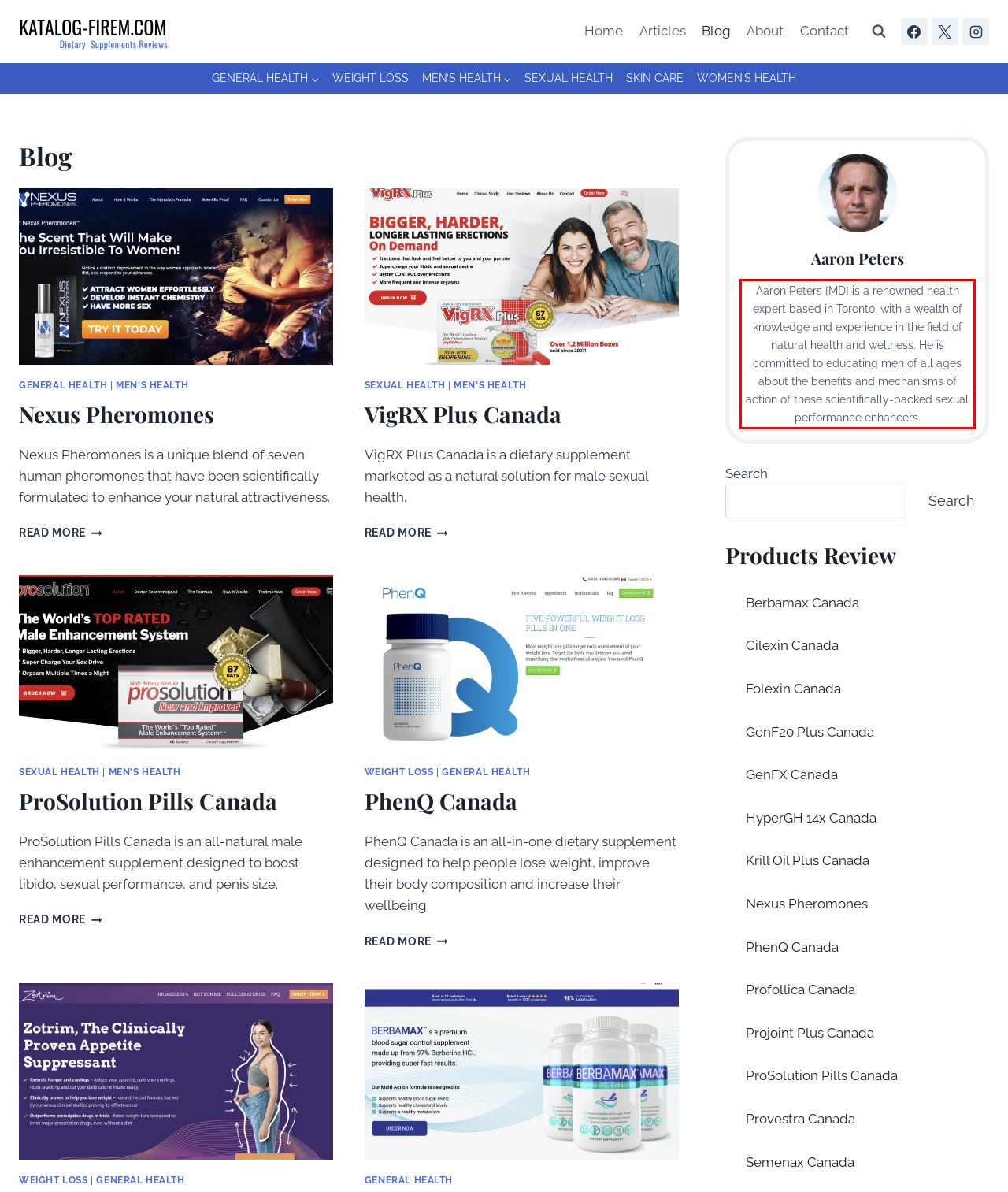Within the screenshot of a webpage, identify the red bounding box and perform OCR to capture the text content it contains.

Aaron Peters [MD] is a renowned health expert based in Toronto, with a wealth of knowledge and experience in the field of natural health and wellness. He is committed to educating men of all ages about the benefits and mechanisms of action of these scientifically-backed sexual performance enhancers.